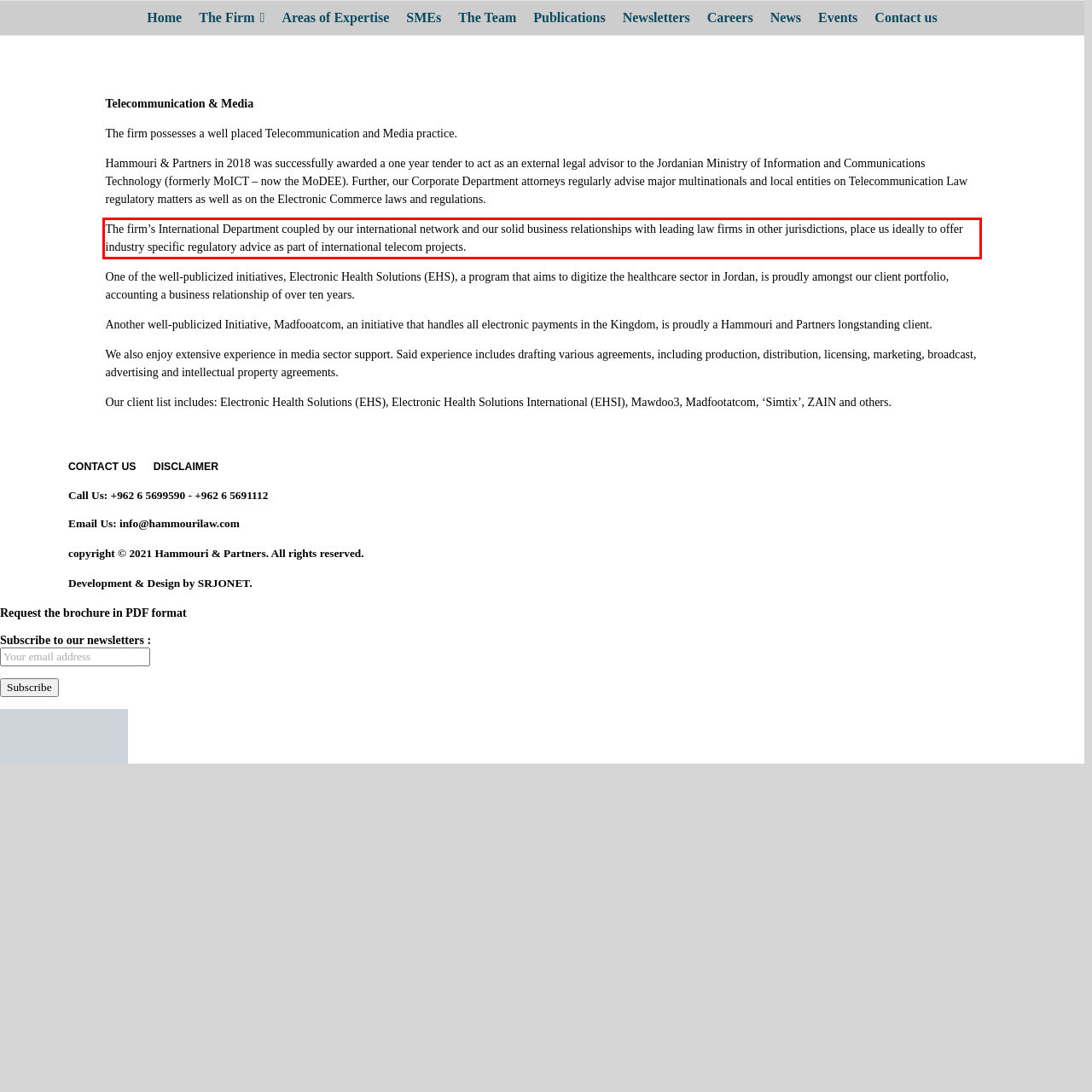Examine the webpage screenshot, find the red bounding box, and extract the text content within this marked area.

The firm’s International Department coupled by our international network and our solid business relationships with leading law firms in other jurisdictions, place us ideally to offer industry specific regulatory advice as part of international telecom projects.